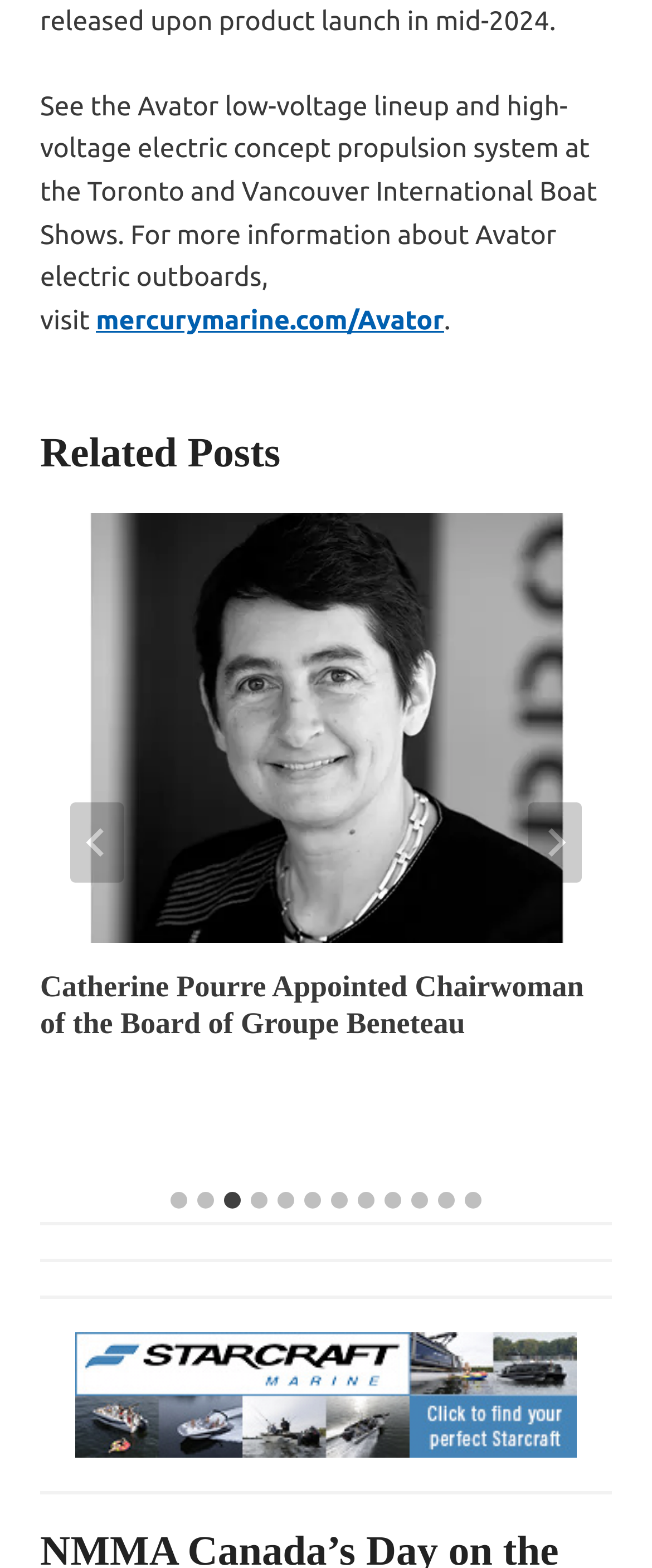What is the topic of the article in the carousel?
Please give a detailed and elaborate answer to the question.

The topic of the article in the carousel can be determined by reading the heading of the article, which mentions 'Mercury Marine Launches the Avator 75e and 110e Outboards, Expanding the Range of its Award-Winning Electric Propulsion Series'.